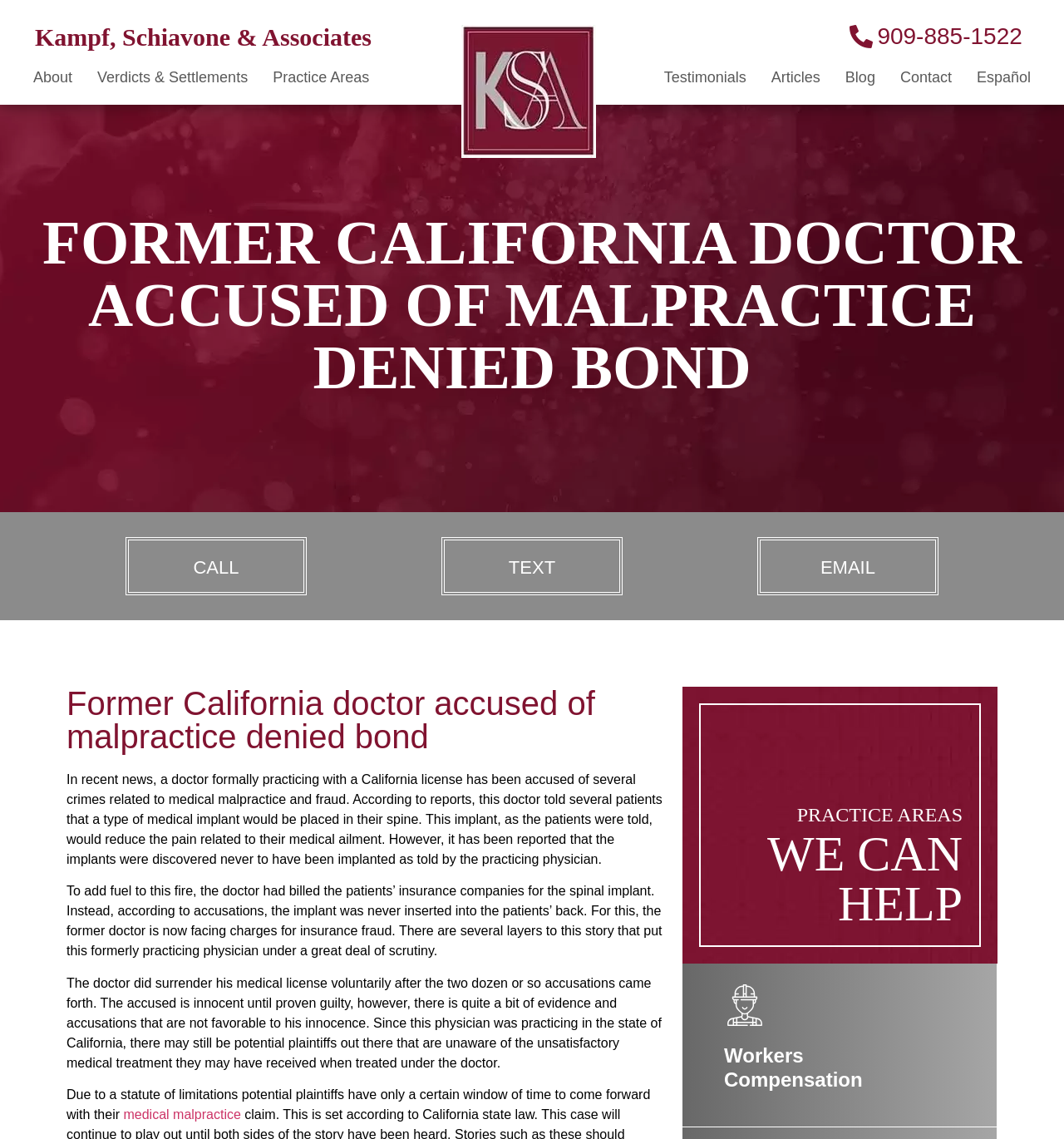What is the deadline for potential plaintiffs to come forward?
Give a detailed and exhaustive answer to the question.

The webpage mentions that potential plaintiffs have only a certain window of time to come forward with their claims, which is referred to as the 'statute of limitations'. This implies that there is a deadline by which claims must be made, after which they will no longer be valid.